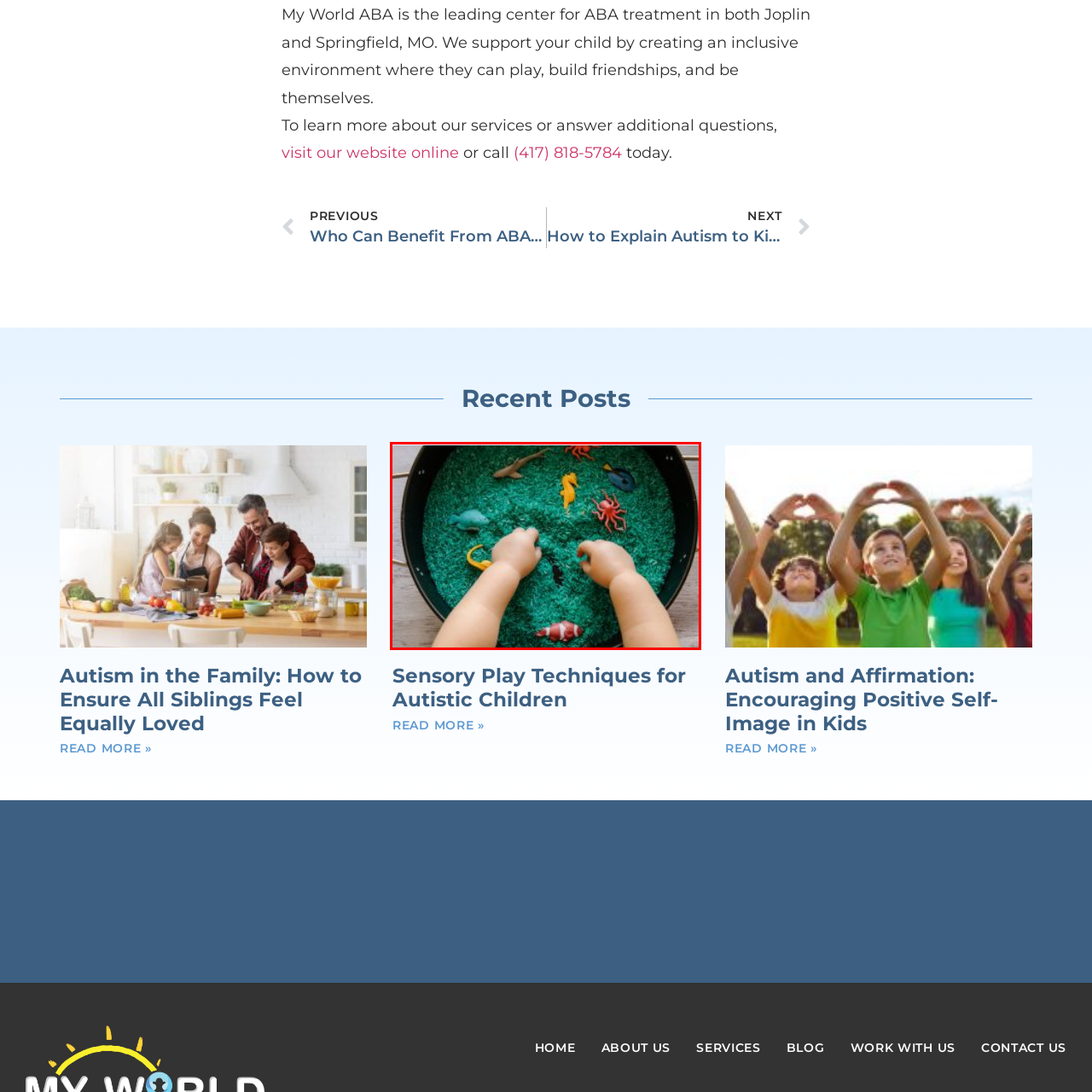What is the purpose of this sensory play activity?
Focus on the image highlighted within the red borders and answer with a single word or short phrase derived from the image.

to enhance fine motor skills and encourage creativity